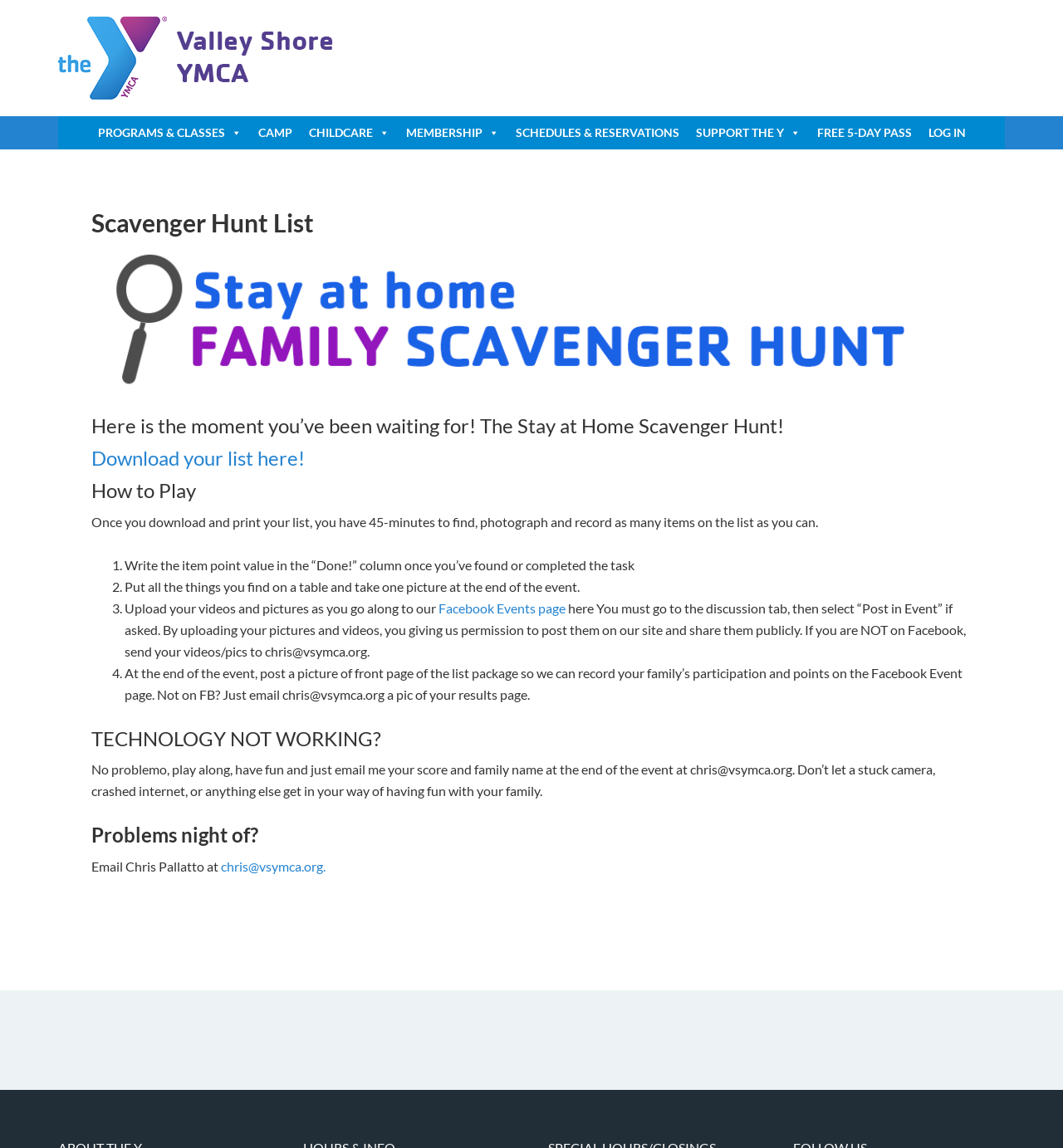Provide an in-depth caption for the elements present on the webpage.

The webpage is about the Stay at Home Scavenger Hunt, a fun event organized by the VALLEY-SHORE YMCA. At the top of the page, there is a navigation menu with links to various sections of the YMCA website, including PROGRAMS & CLASSES, CAMP, CHILDCARE, MEMBERSHIP, SCHEDULES & RESERVATIONS, SUPPORT THE Y, and FREE 5-DAY PASS.

Below the navigation menu, there is a main section with an article about the Scavenger Hunt. The article has a heading that reads "Scavenger Hunt List" and a figure, likely an image related to the event. The main content of the article is divided into sections, starting with an introduction that announces the start of the Scavenger Hunt and invites participants to download their list.

The next section provides instructions on how to play the game, including downloading and printing the list, finding and photographing items on the list, and uploading videos and pictures to the Facebook Events page. There are four steps outlined, each with a list marker (1., 2., 3., and 4.) and a brief description of what to do.

Further down the page, there are two additional sections: one for troubleshooting technology issues and another for reporting problems on the night of the event. These sections provide contact information for Chris Pallatto, the event organizer, and encourage participants to reach out if they encounter any issues.

Throughout the page, there are several links to external resources, including the Facebook Events page and the YMCA website. The overall layout of the page is clean and easy to navigate, with clear headings and concise text.